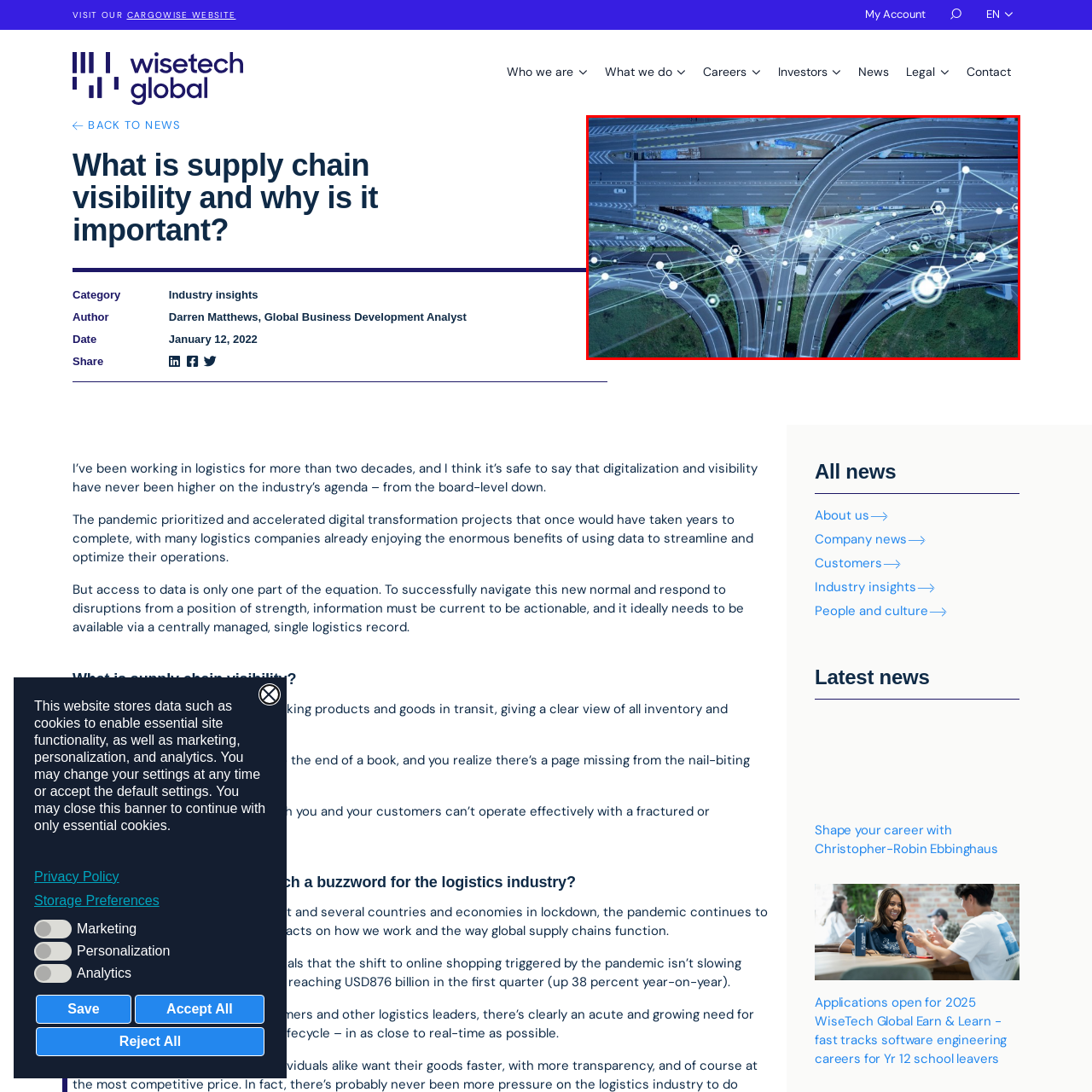Pay attention to the section outlined in red, What is the main concept illustrated in the image? 
Reply with a single word or phrase.

Supply chain visibility